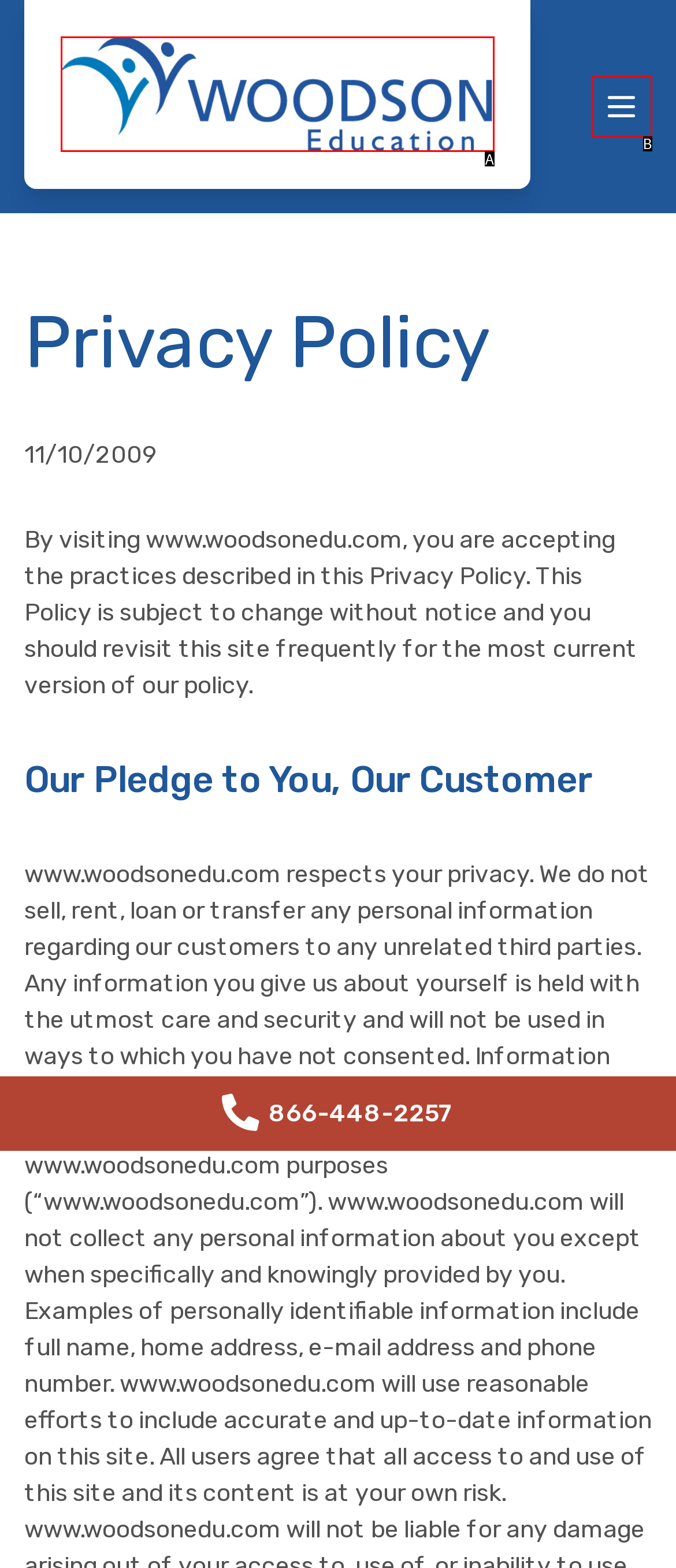Select the appropriate option that fits: Open main menu
Reply with the letter of the correct choice.

B